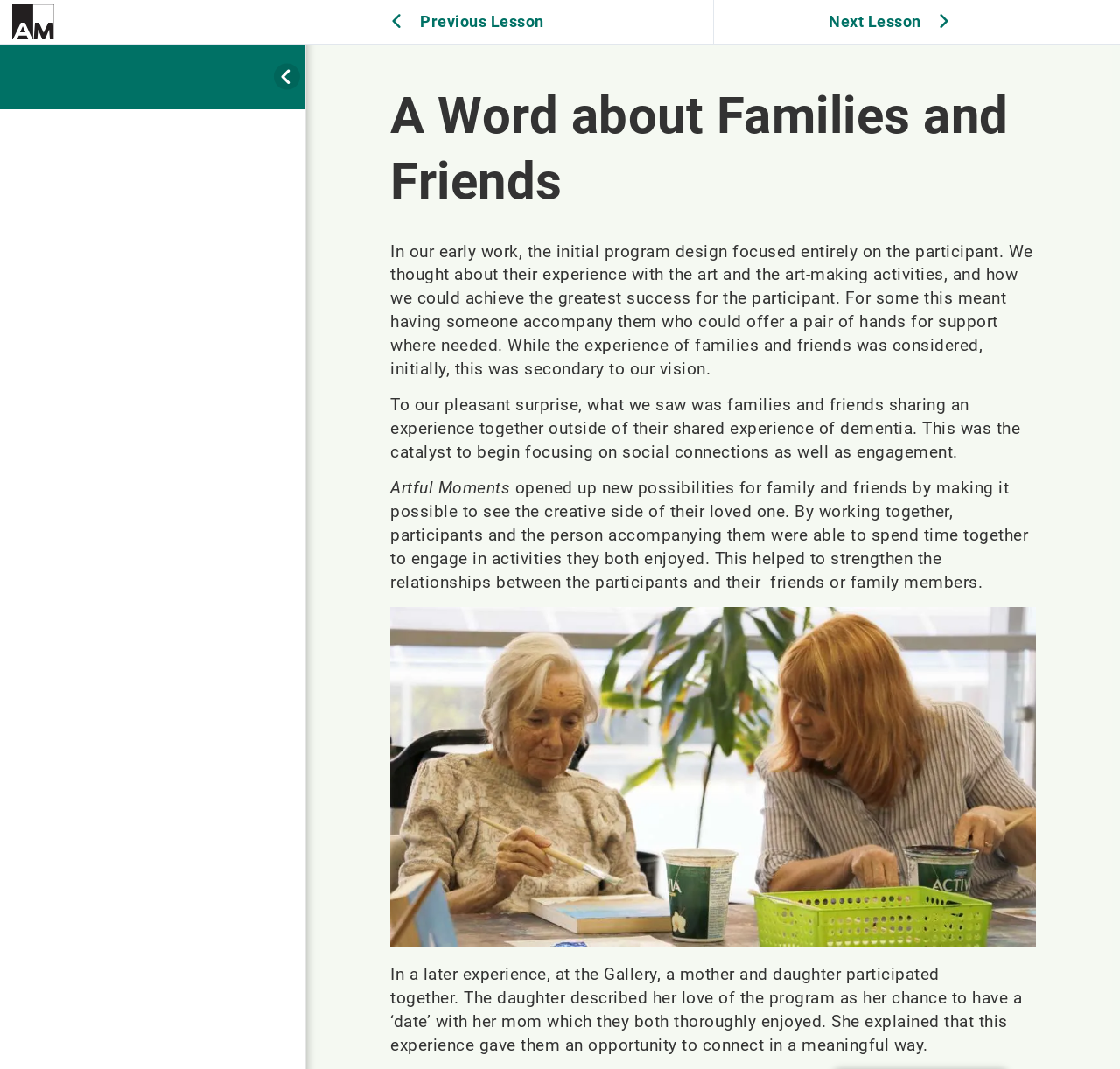What is the focus of the initial program design?
Look at the image and construct a detailed response to the question.

According to the text, the initial program design focused entirely on the participant, considering their experience with the art and the art-making activities.